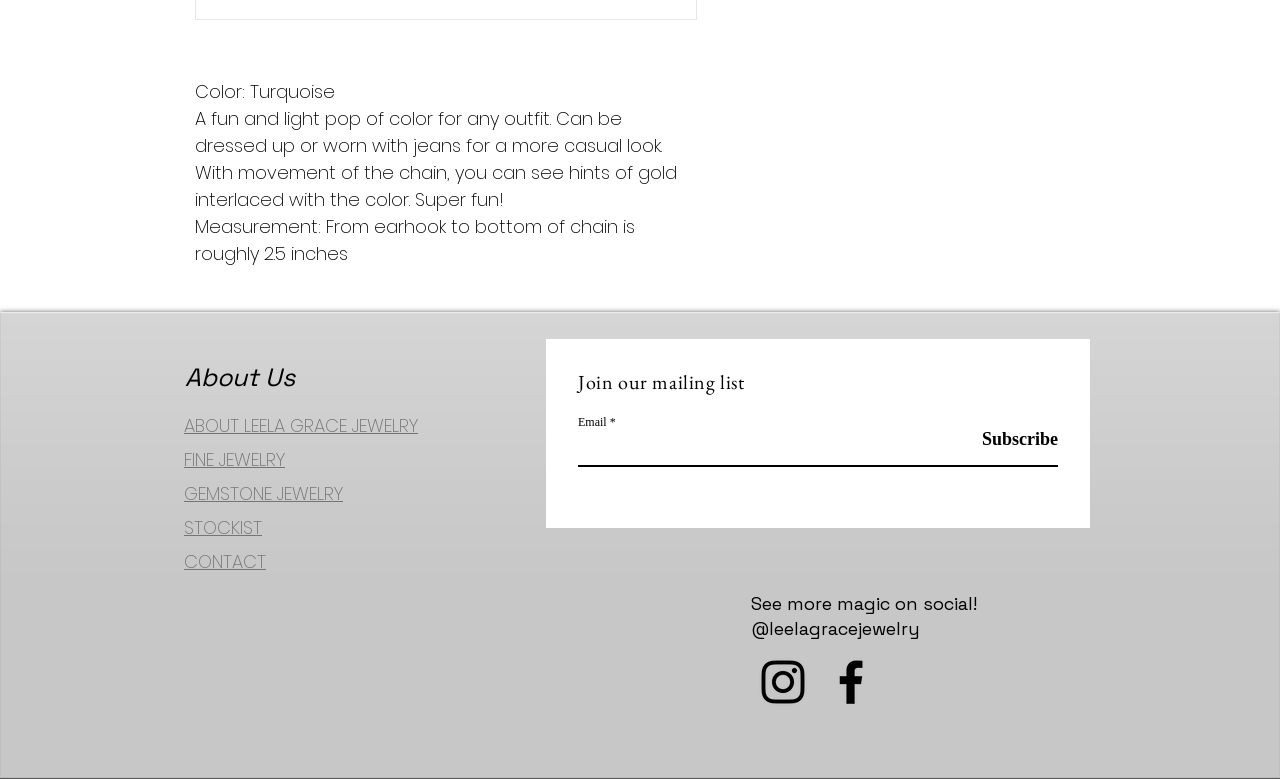Identify the bounding box for the UI element that is described as follows: "ABOUT LEELA GRACE JEWELRY".

[0.144, 0.53, 0.327, 0.562]